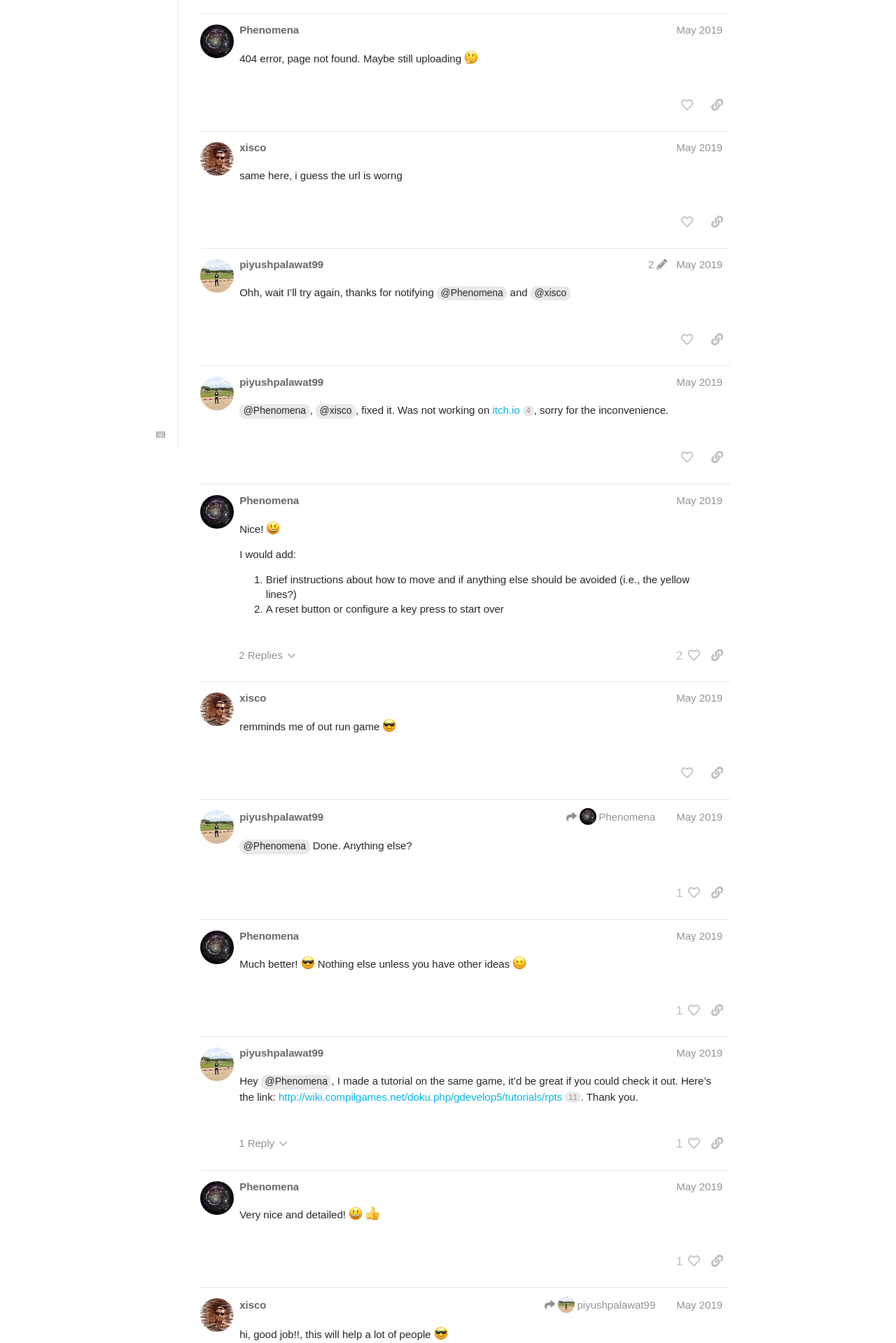Identify the bounding box coordinates for the UI element that matches this description: "Escrow WordPress Theme".

None